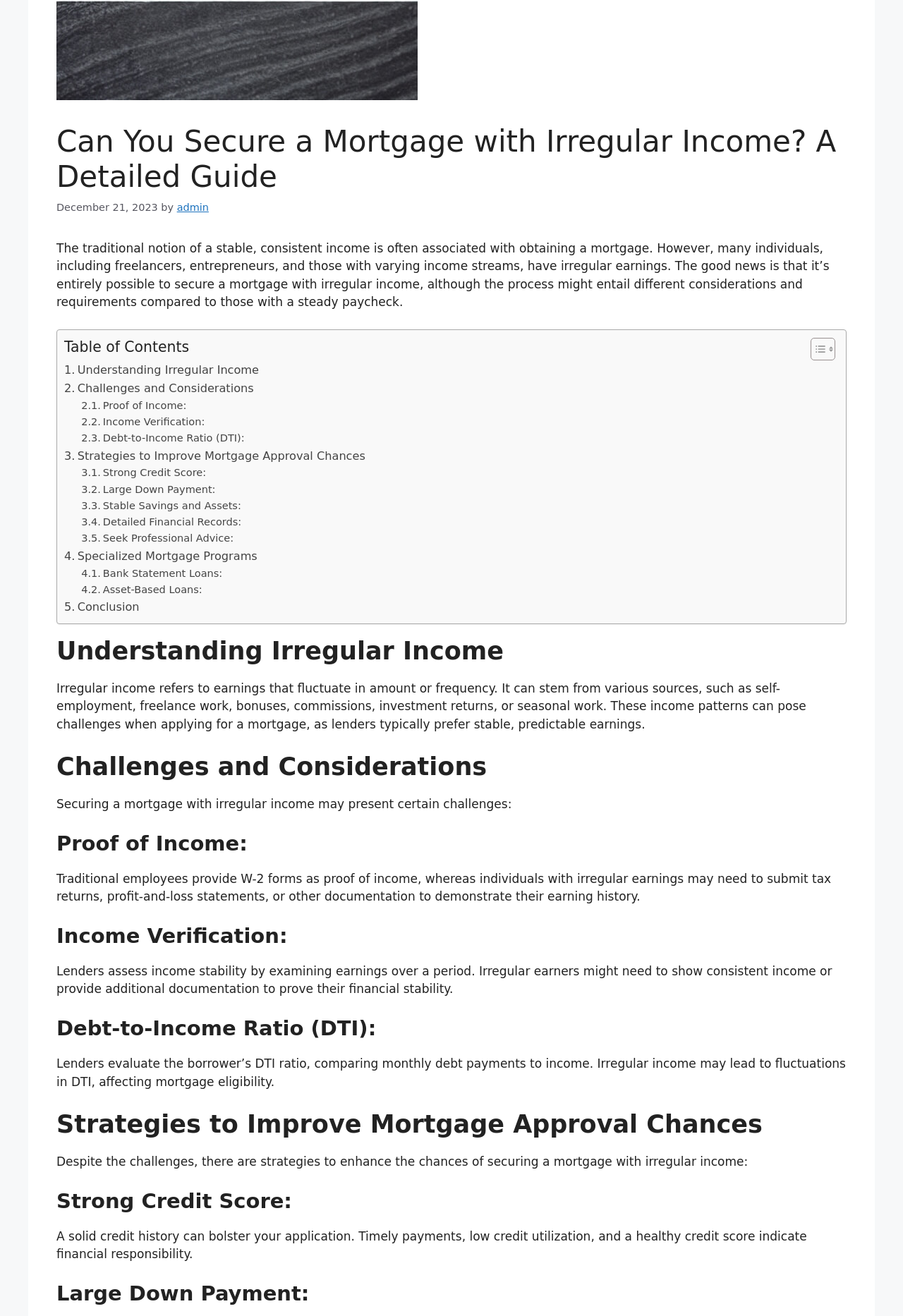Extract the bounding box of the UI element described as: "Stable Savings and Assets:".

[0.09, 0.378, 0.267, 0.391]